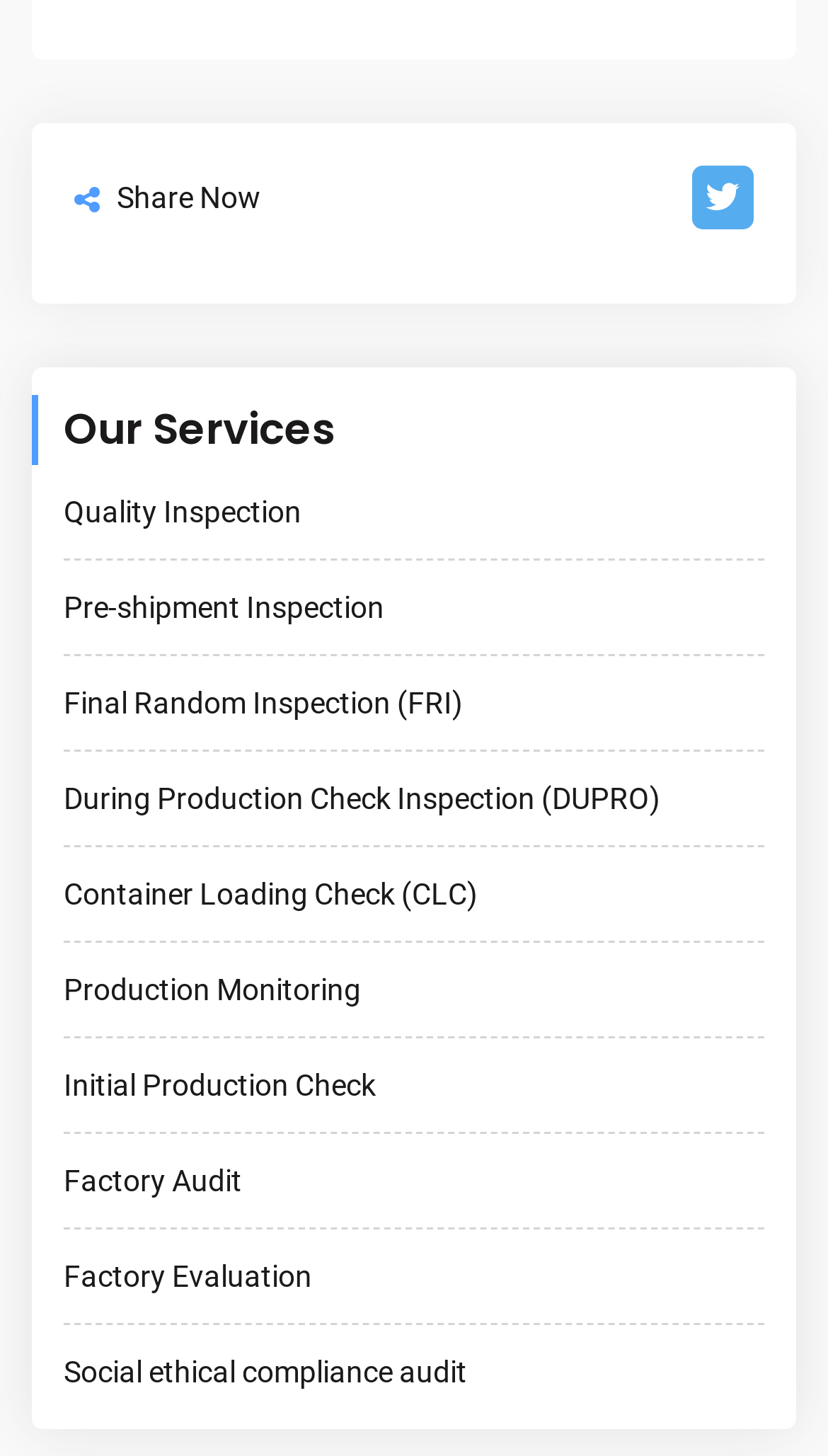Pinpoint the bounding box coordinates of the element you need to click to execute the following instruction: "Click on Quality Inspection". The bounding box should be represented by four float numbers between 0 and 1, in the format [left, top, right, bottom].

[0.077, 0.342, 0.923, 0.362]